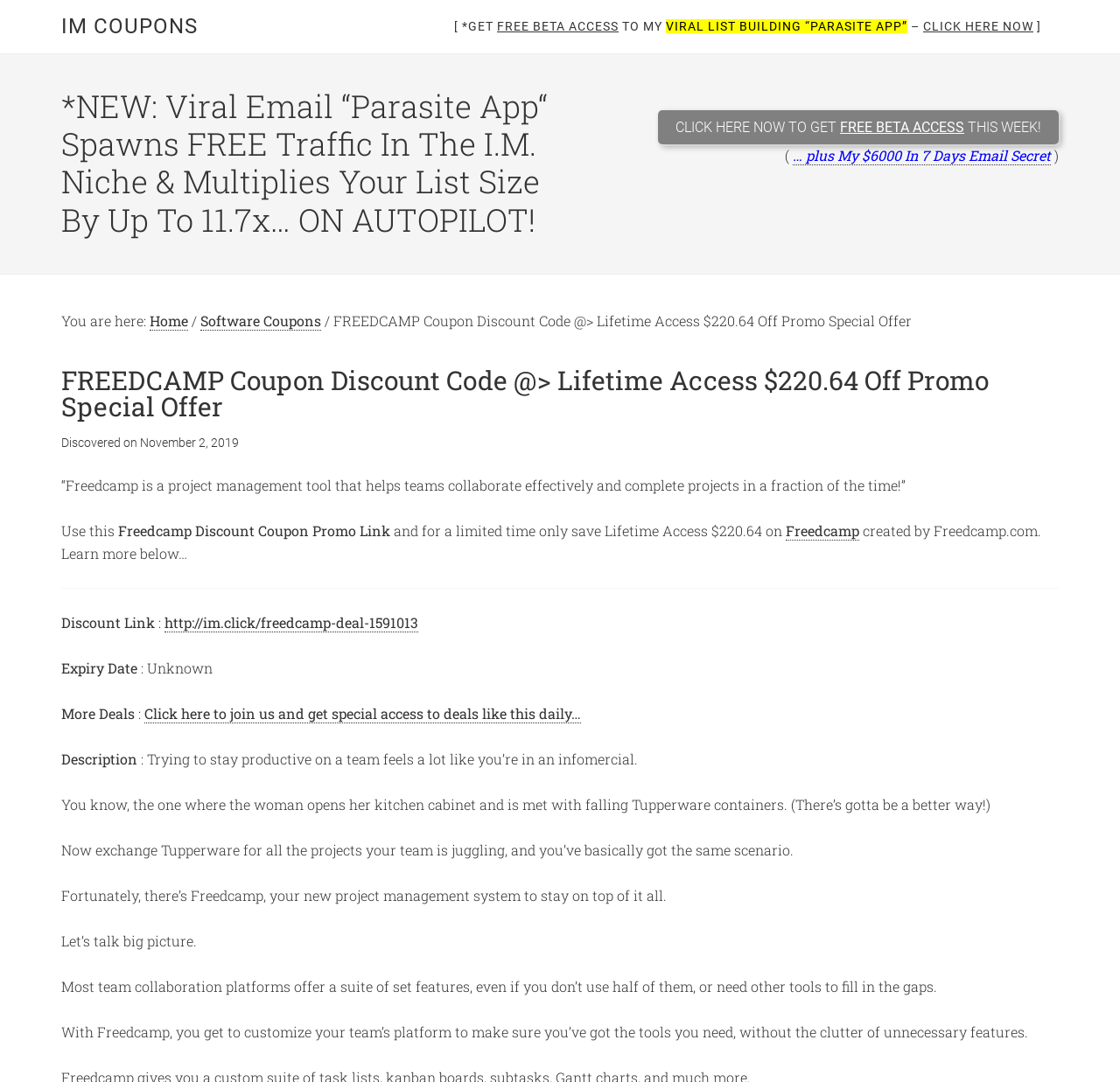What is the discount amount for Freedcamp?
Using the image as a reference, answer the question in detail.

I found the answer by looking at the header section of the webpage, where it says 'FREEDCAMP Coupon Discount Code @> Lifetime Access $220.64 Off Promo Special Offer'. This suggests that the discount amount is $220.64.